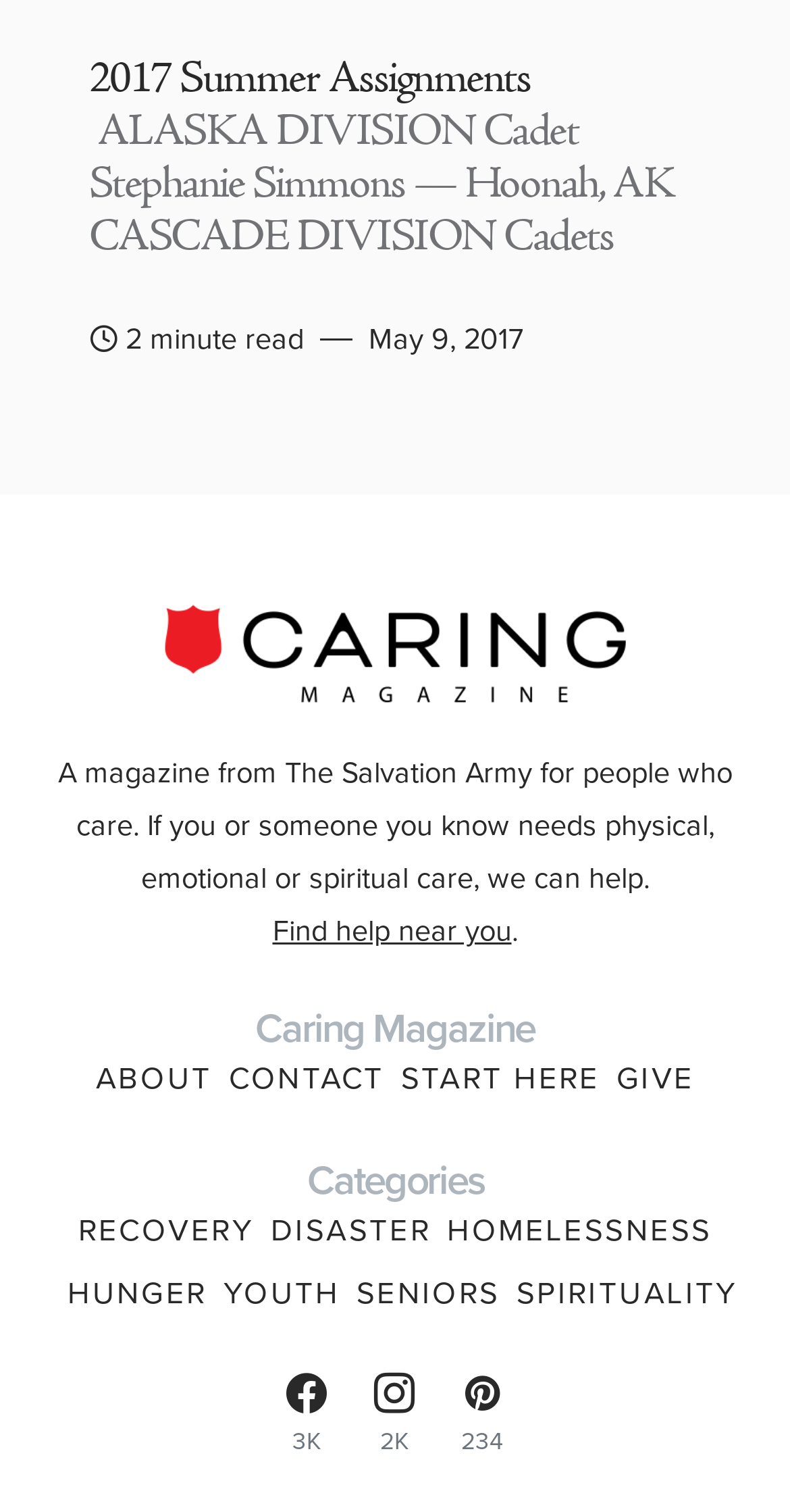Locate the UI element described by 3K and provide its bounding box coordinates. Use the format (top-left x, top-left y, bottom-right x, bottom-right y) with all values as floating point numbers between 0 and 1.

[0.362, 0.908, 0.414, 0.962]